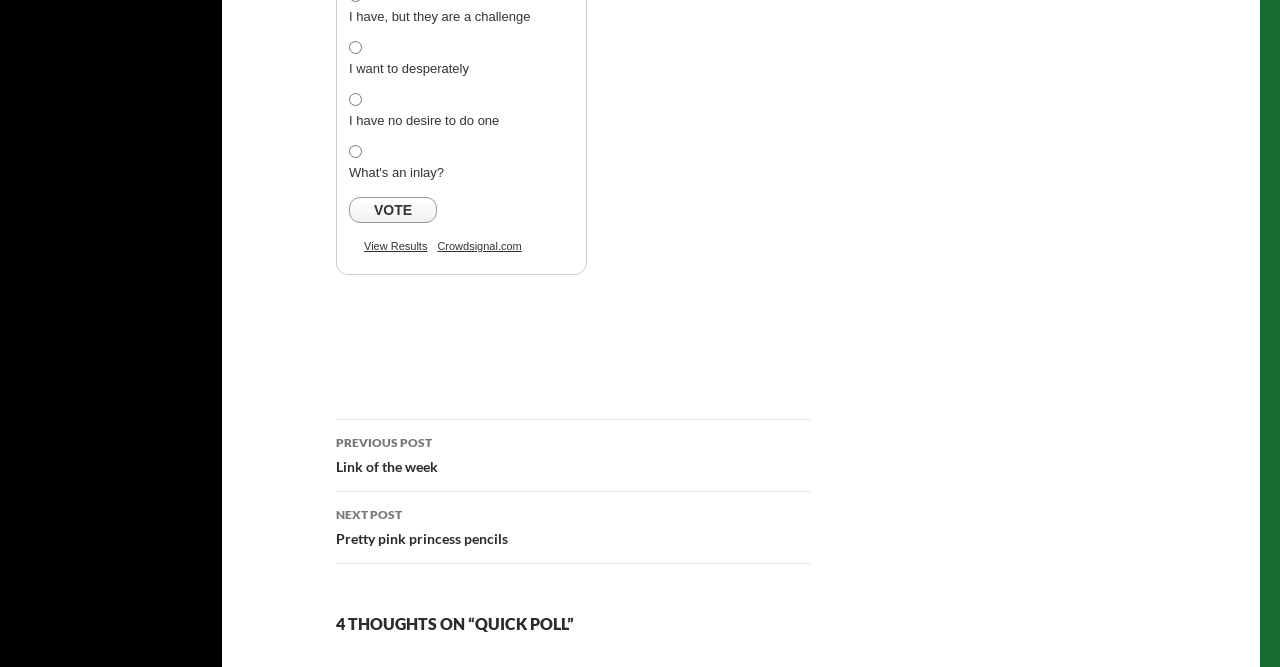Please provide a brief answer to the question using only one word or phrase: 
What is the title of the current post?

QUICK POLL